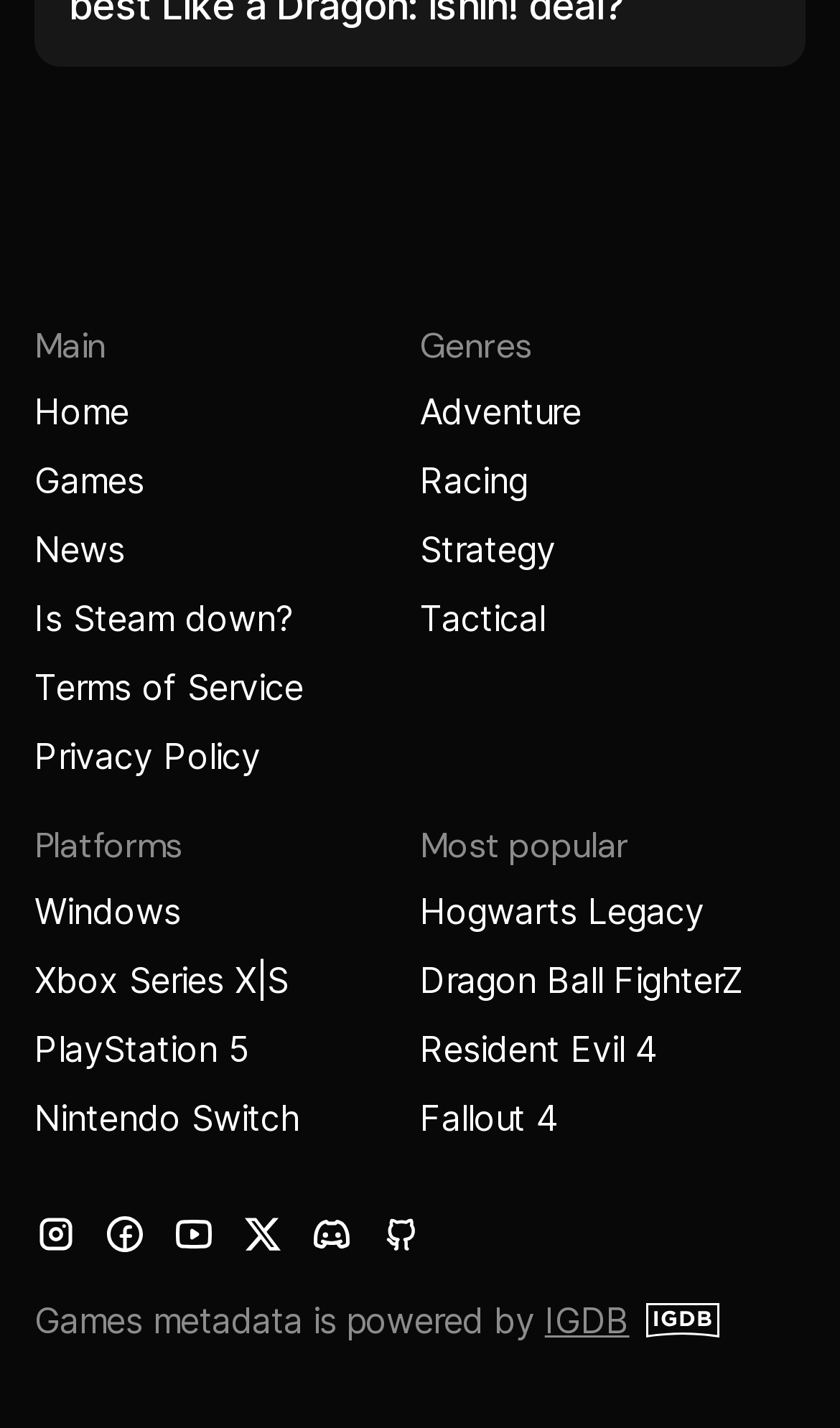Answer the question using only one word or a concise phrase: What is the first genre listed?

Adventure